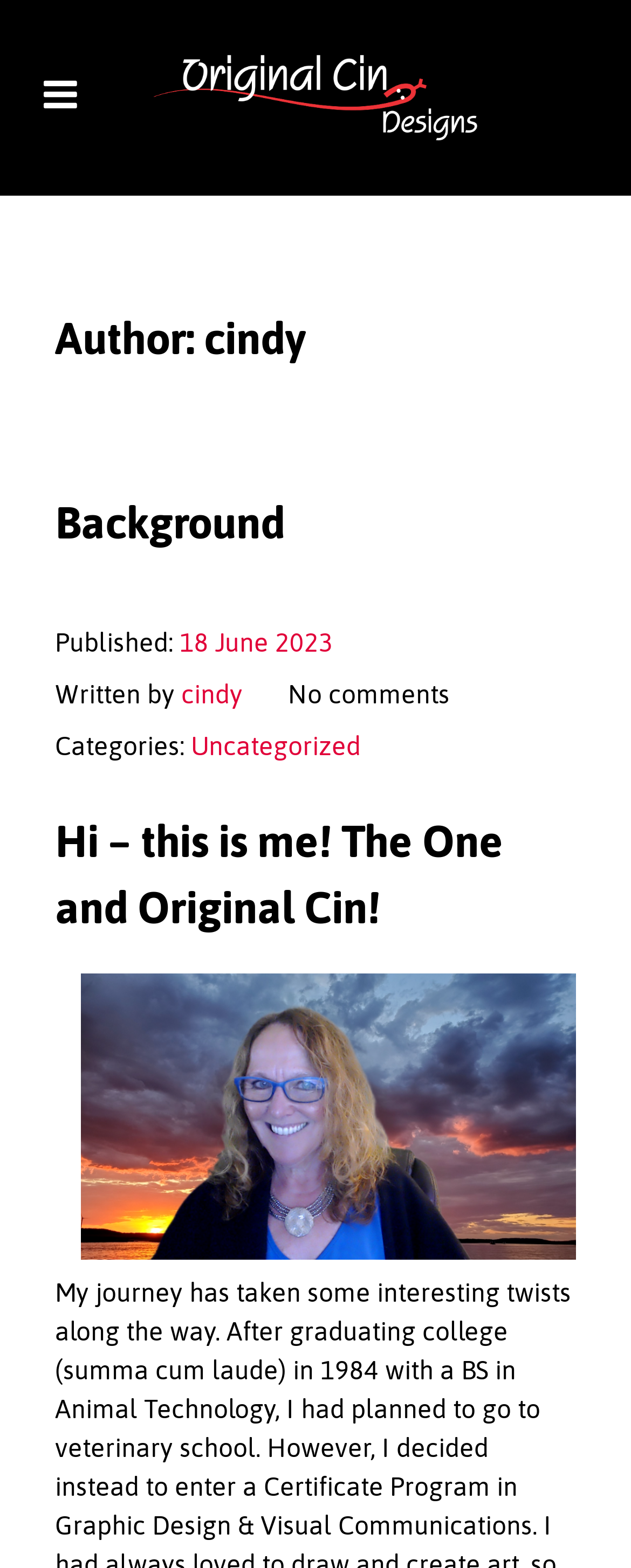What is the author's name?
Look at the screenshot and provide an in-depth answer.

The author's name can be found in the header section of the webpage, where it is written as 'Author: cindy'.